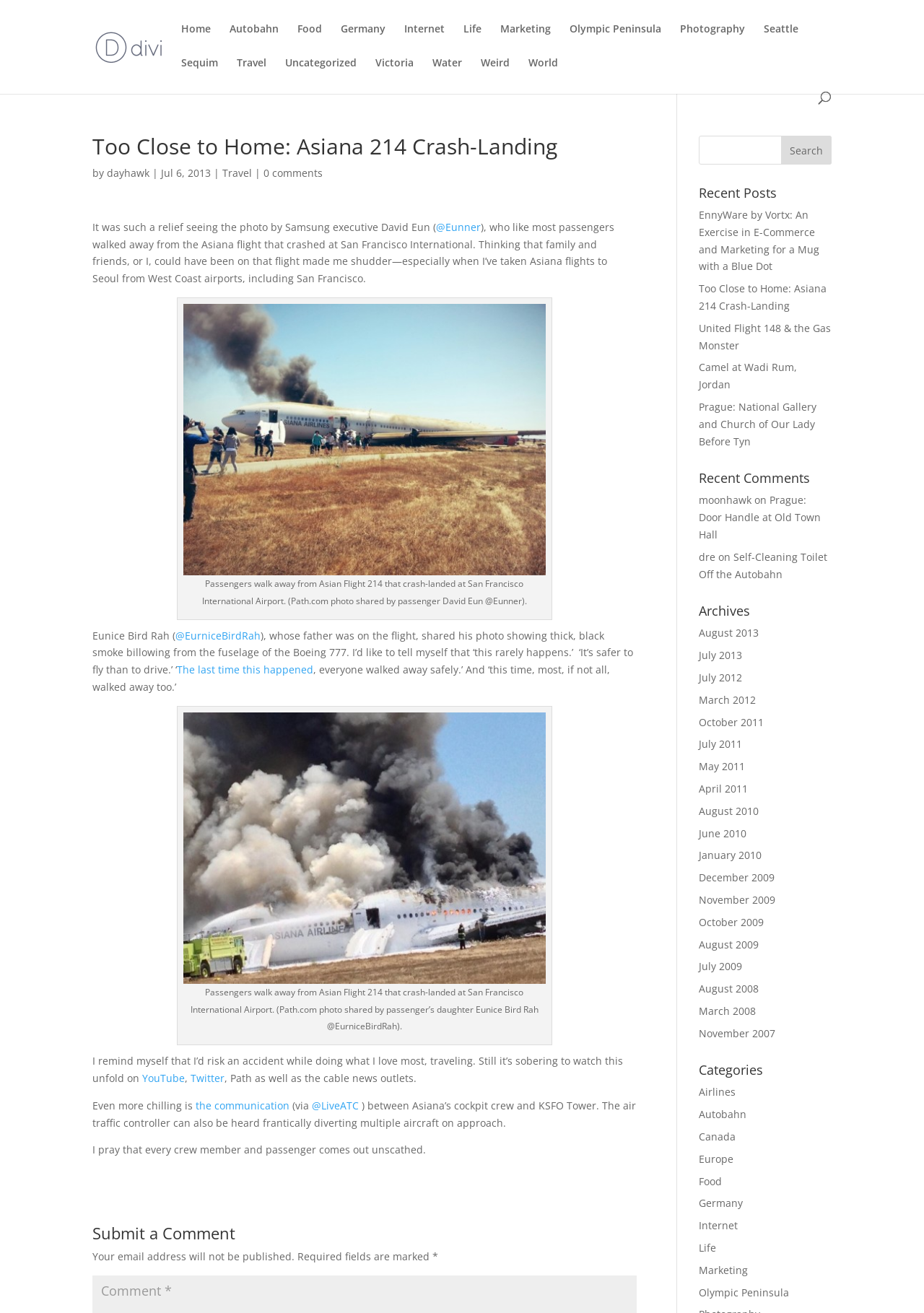Please locate the bounding box coordinates for the element that should be clicked to achieve the following instruction: "search for something". Ensure the coordinates are given as four float numbers between 0 and 1, i.e., [left, top, right, bottom].

[0.1, 0.0, 0.9, 0.001]